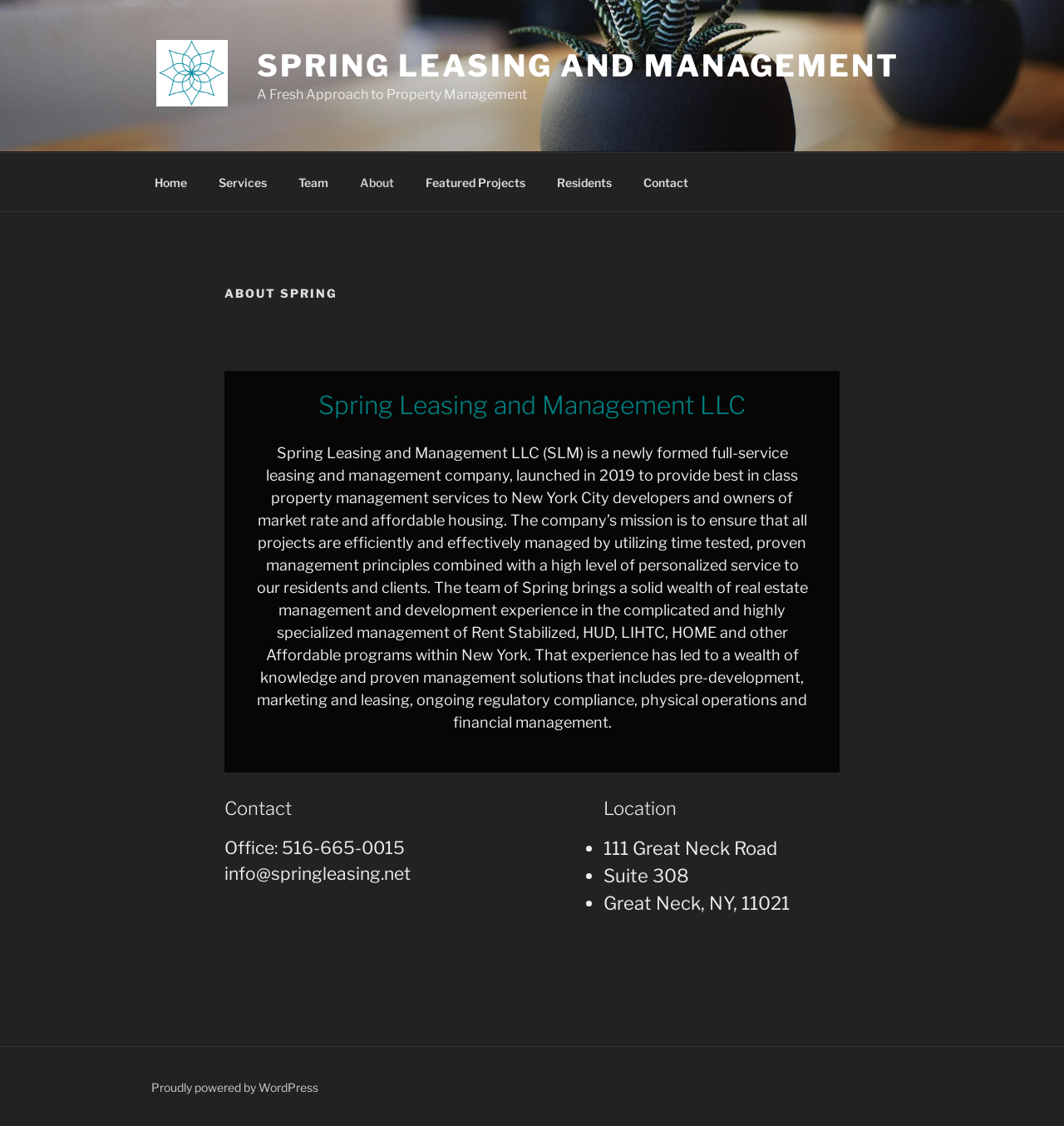Please identify the bounding box coordinates of the element's region that should be clicked to execute the following instruction: "Click on the About link". The bounding box coordinates must be four float numbers between 0 and 1, i.e., [left, top, right, bottom].

[0.324, 0.144, 0.384, 0.18]